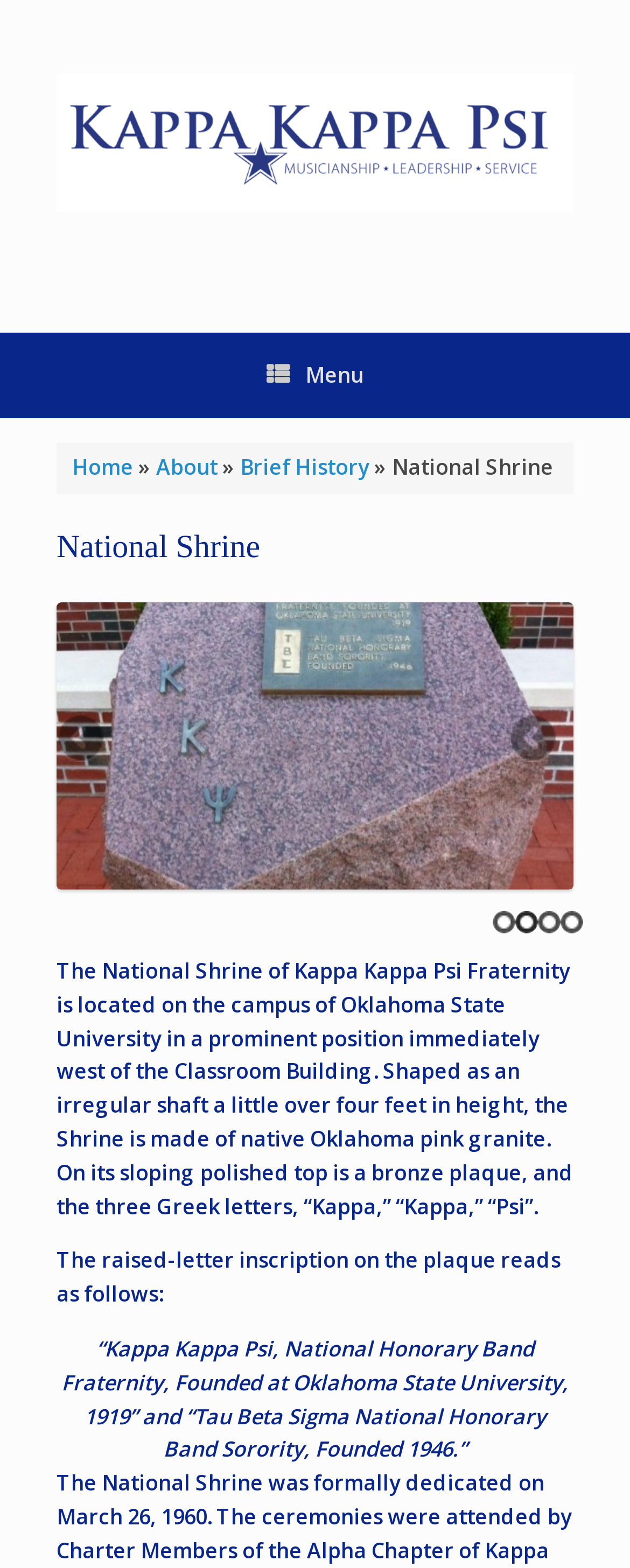With reference to the screenshot, provide a detailed response to the question below:
What is the material of the Shrine?

I found this answer by reading the text on the webpage, which describes the Shrine as 'made of native Oklahoma pink granite'.